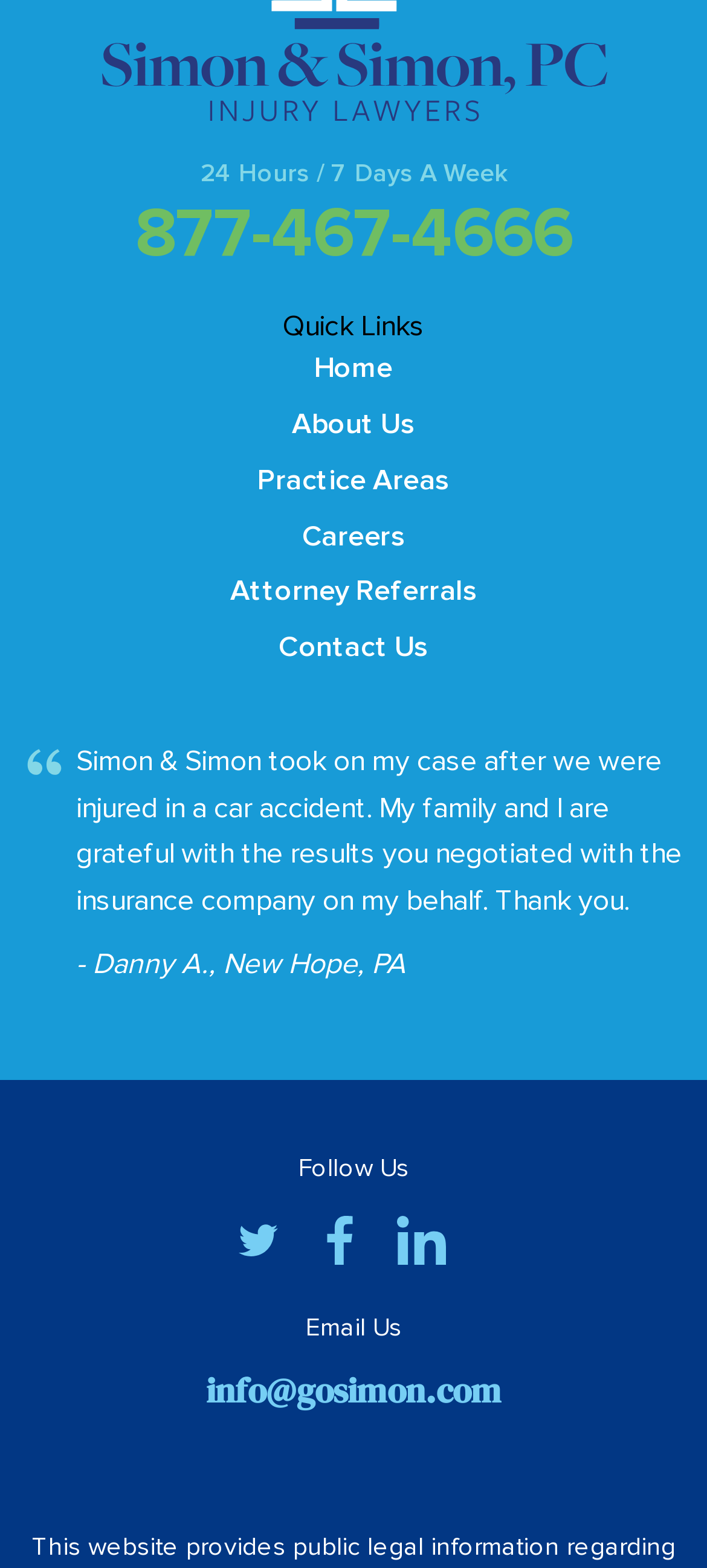What is the practice area mentioned on the webpage?
Provide a one-word or short-phrase answer based on the image.

Car accident